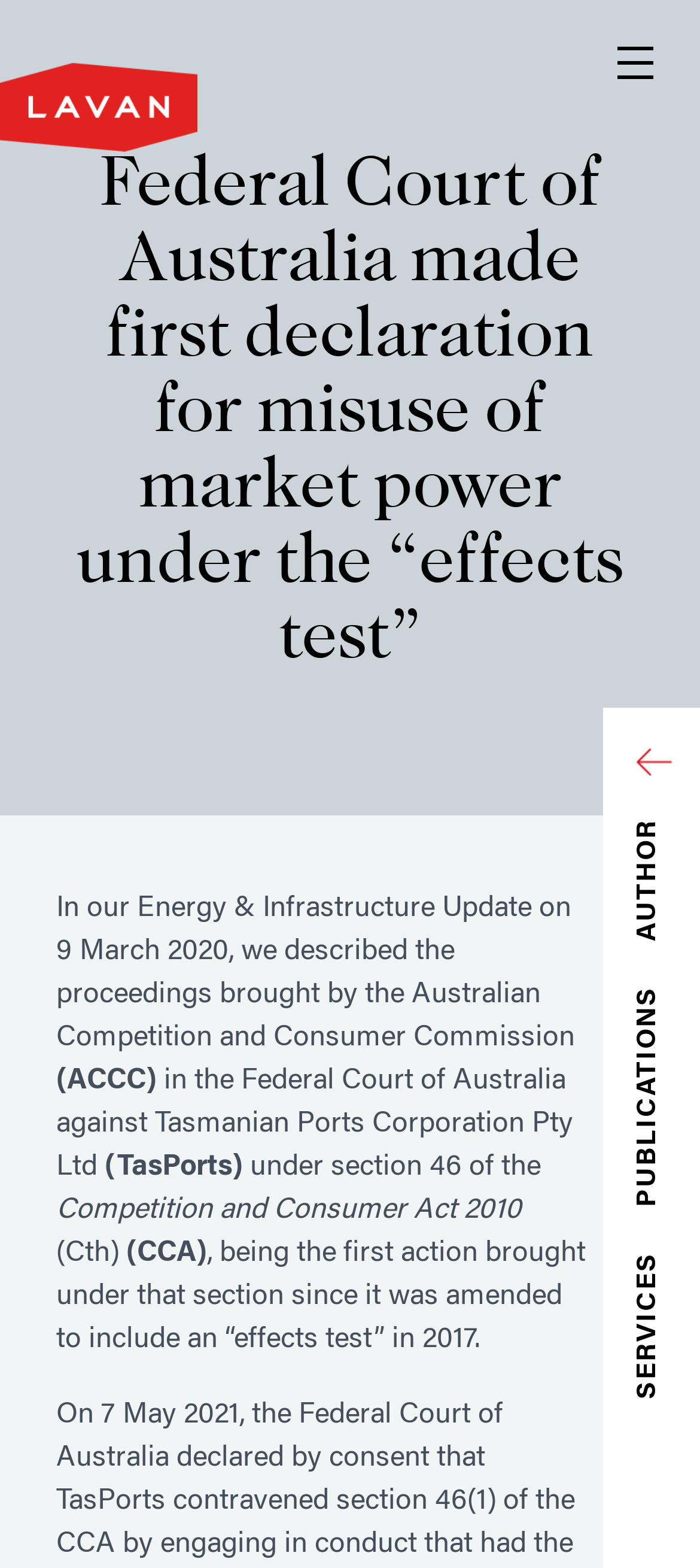Given the description "aria-label="Toggle Navigation"", provide the bounding box coordinates of the corresponding UI element.

[0.867, 0.0, 0.949, 0.042]